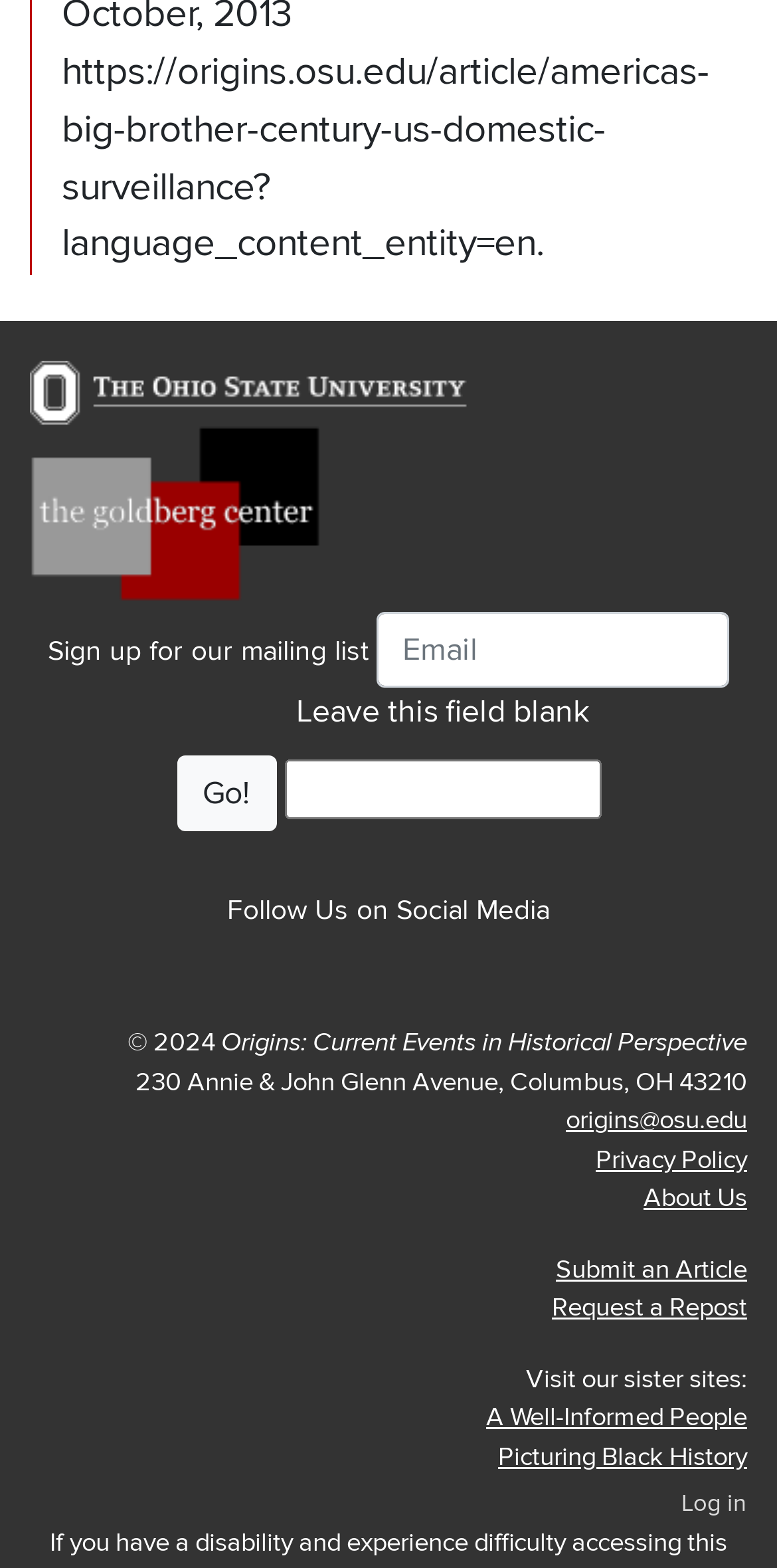How many sister sites are listed?
Refer to the image and provide a detailed answer to the question.

I counted the number of sister sites listed under the 'Visit our sister sites:' heading, which includes 'A Well-Informed People' and 'Picturing Black History'.